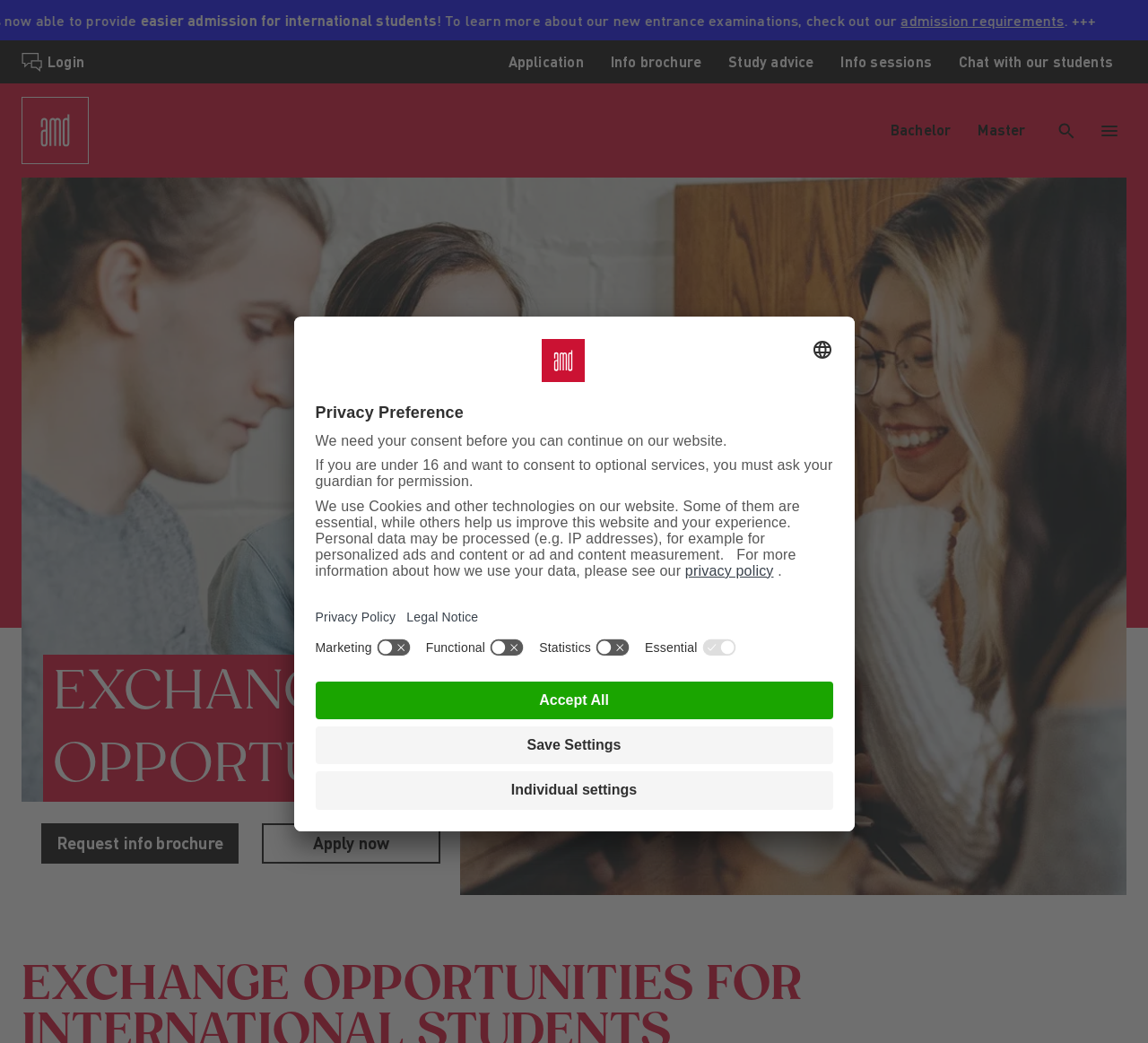Find the bounding box coordinates of the element to click in order to complete the given instruction: "Click on the 'Request info brochure' link."

[0.038, 0.791, 0.206, 0.826]